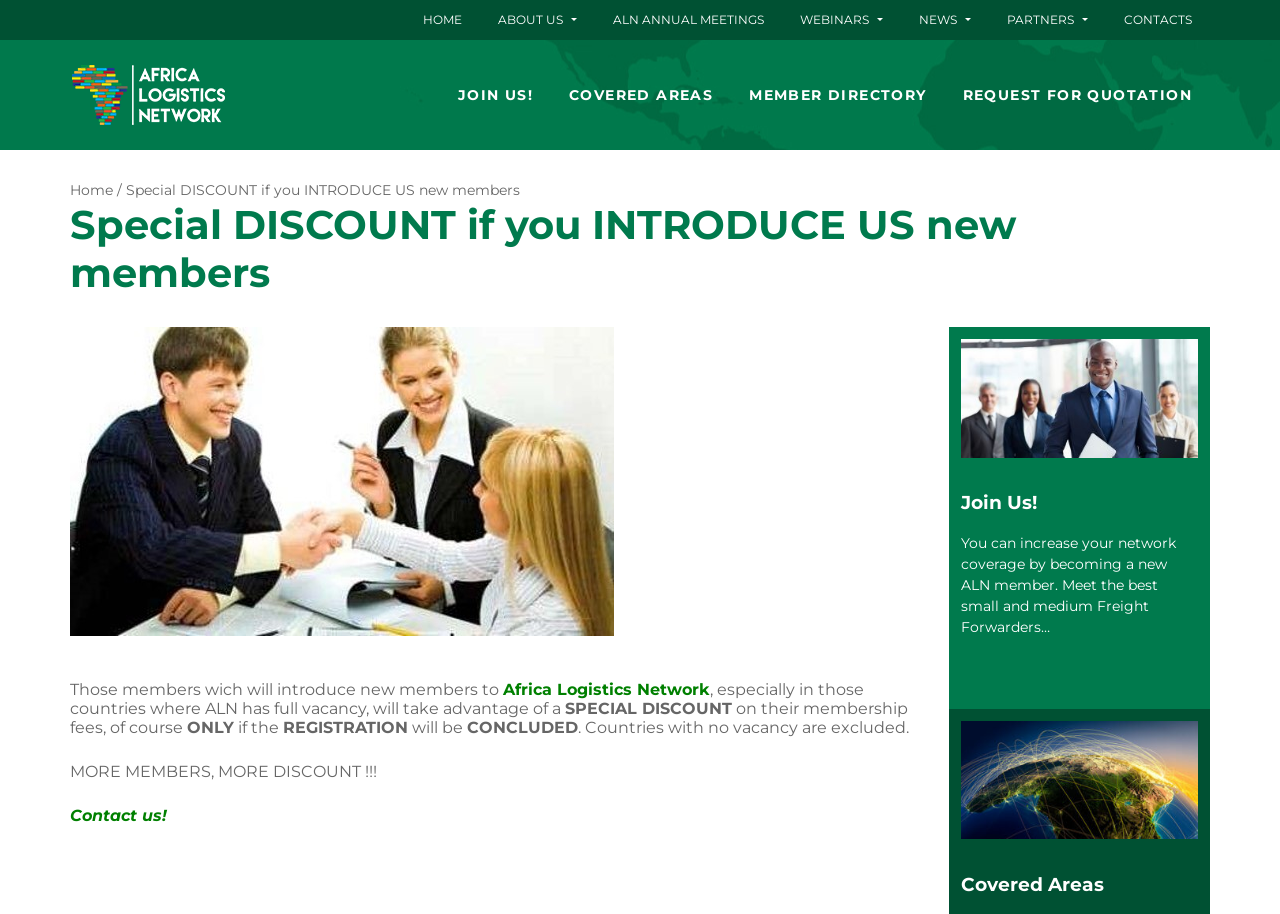What is the purpose of the 'JOIN US!' link?
Provide a short answer using one word or a brief phrase based on the image.

To increase network coverage